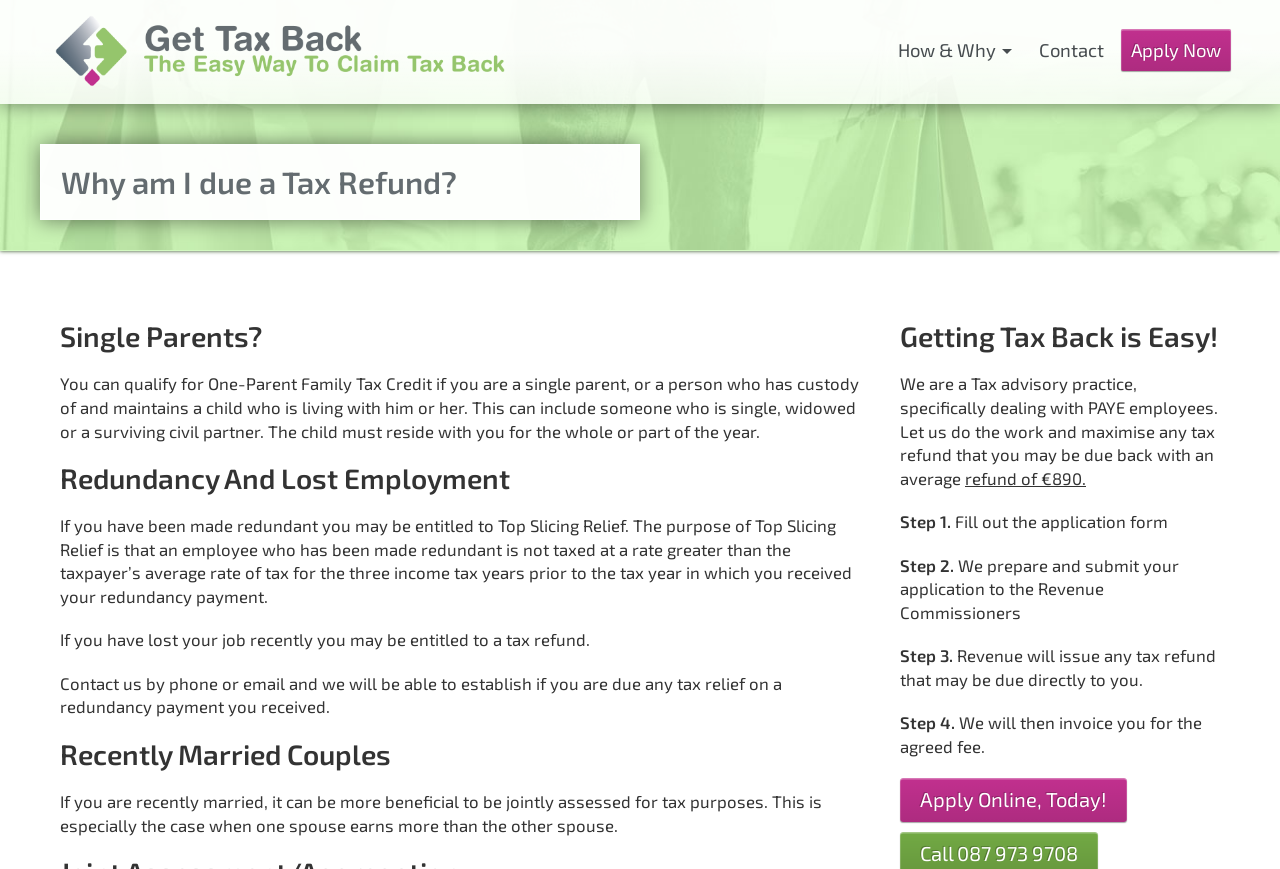Respond with a single word or phrase:
What is the purpose of the tax advisory practice mentioned on the webpage?

To maximise tax refunds for PAYE employees